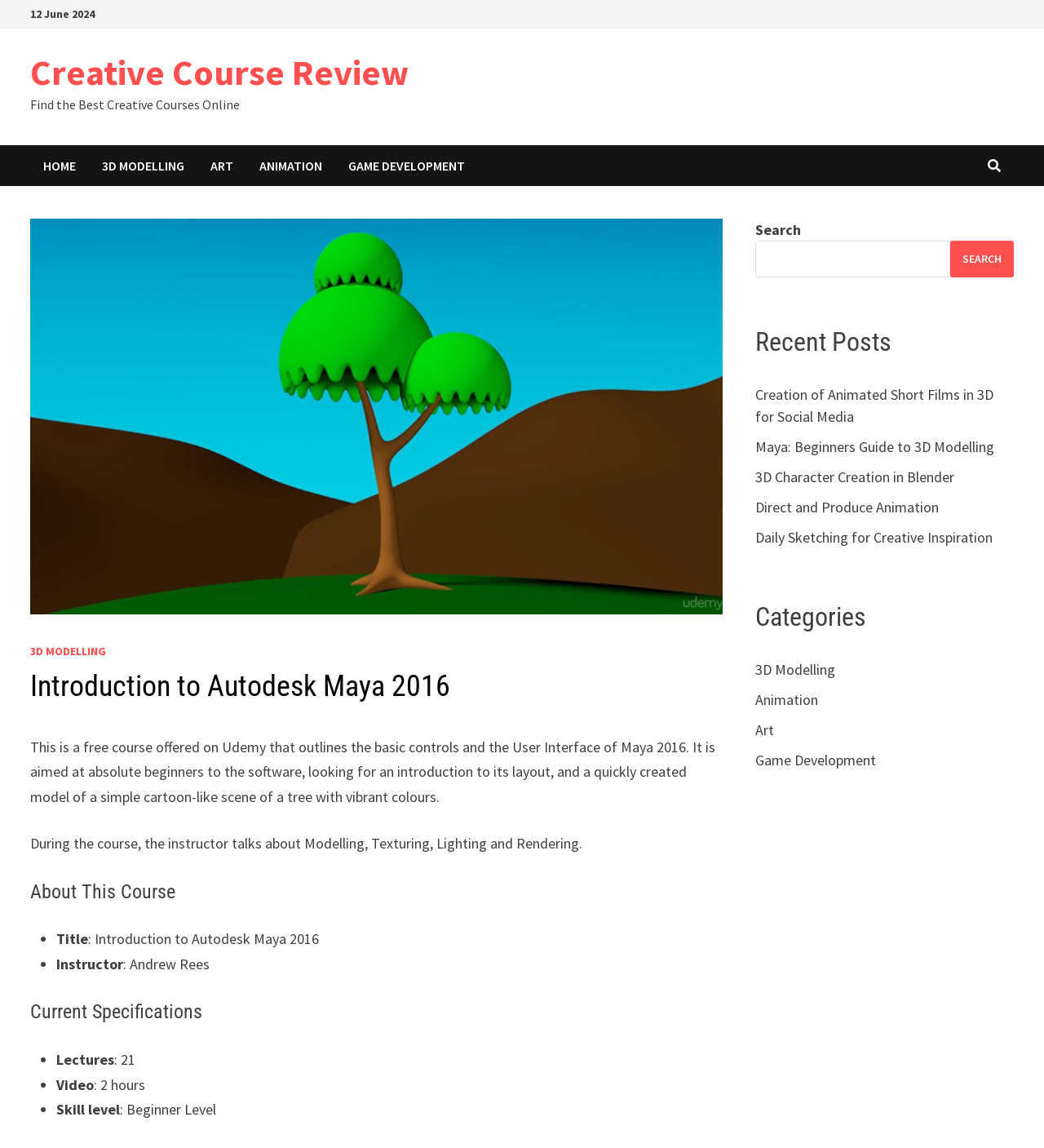Given the following UI element description: "Search", find the bounding box coordinates in the webpage screenshot.

[0.91, 0.21, 0.971, 0.242]